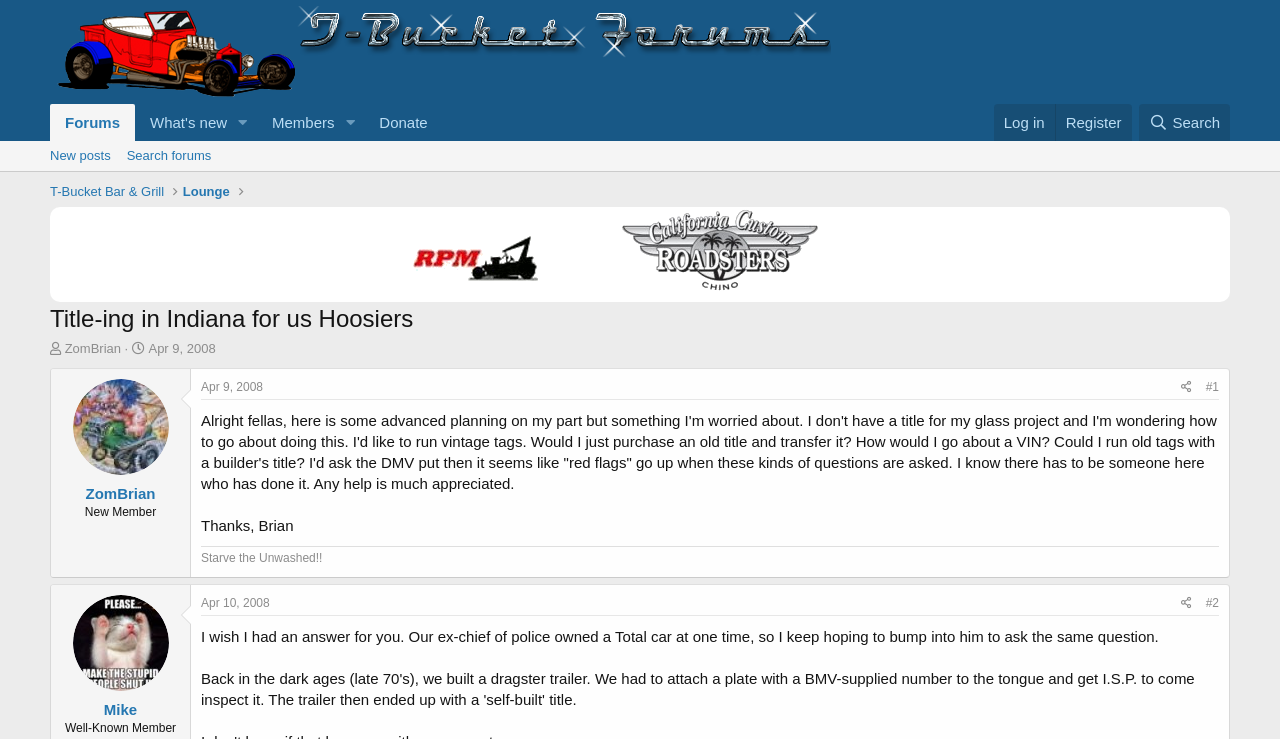Please specify the bounding box coordinates of the region to click in order to perform the following instruction: "Share the post by ZomBrian".

[0.917, 0.509, 0.936, 0.54]